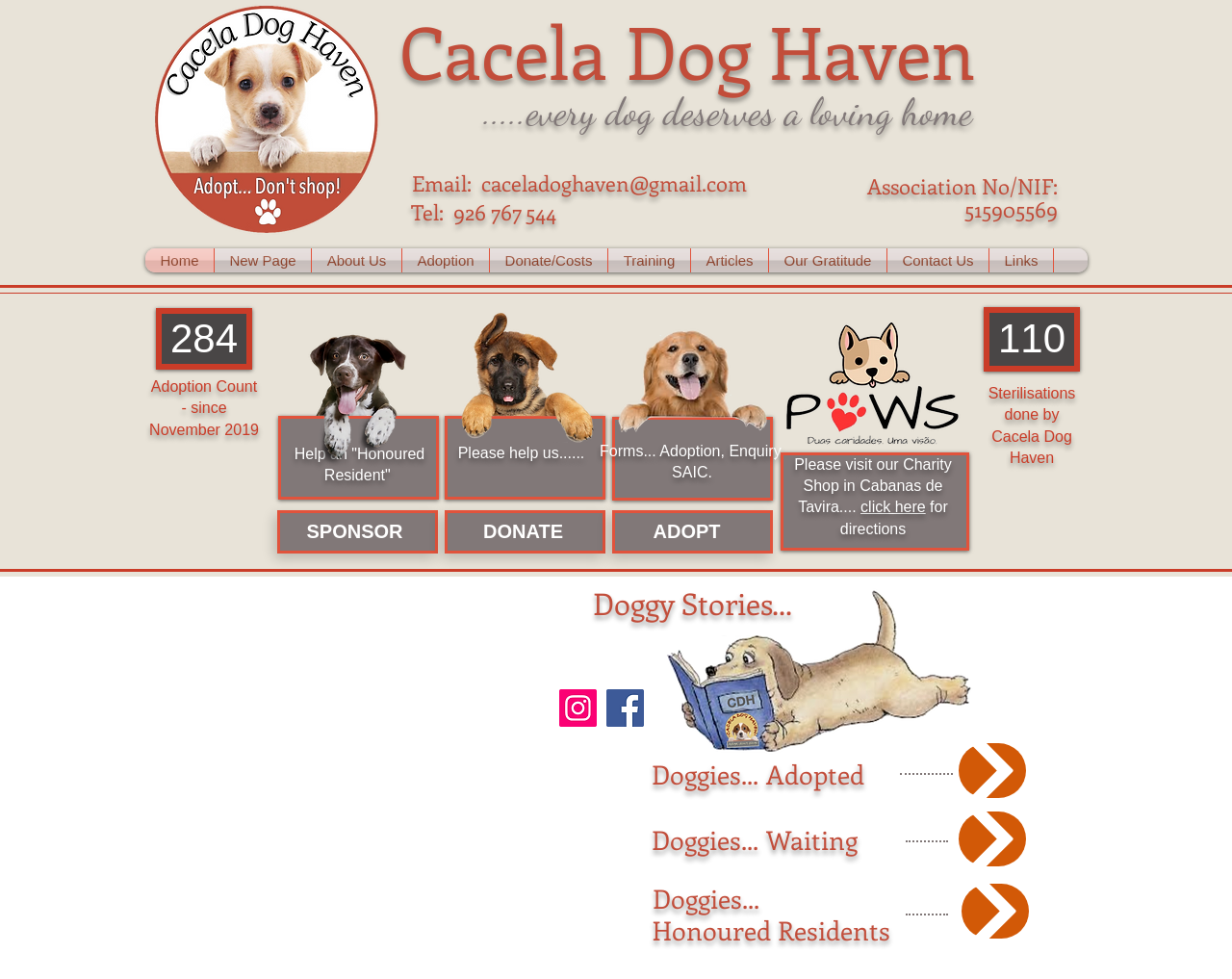What is the name of the organization?
Based on the screenshot, answer the question with a single word or phrase.

Cacela Dog Haven